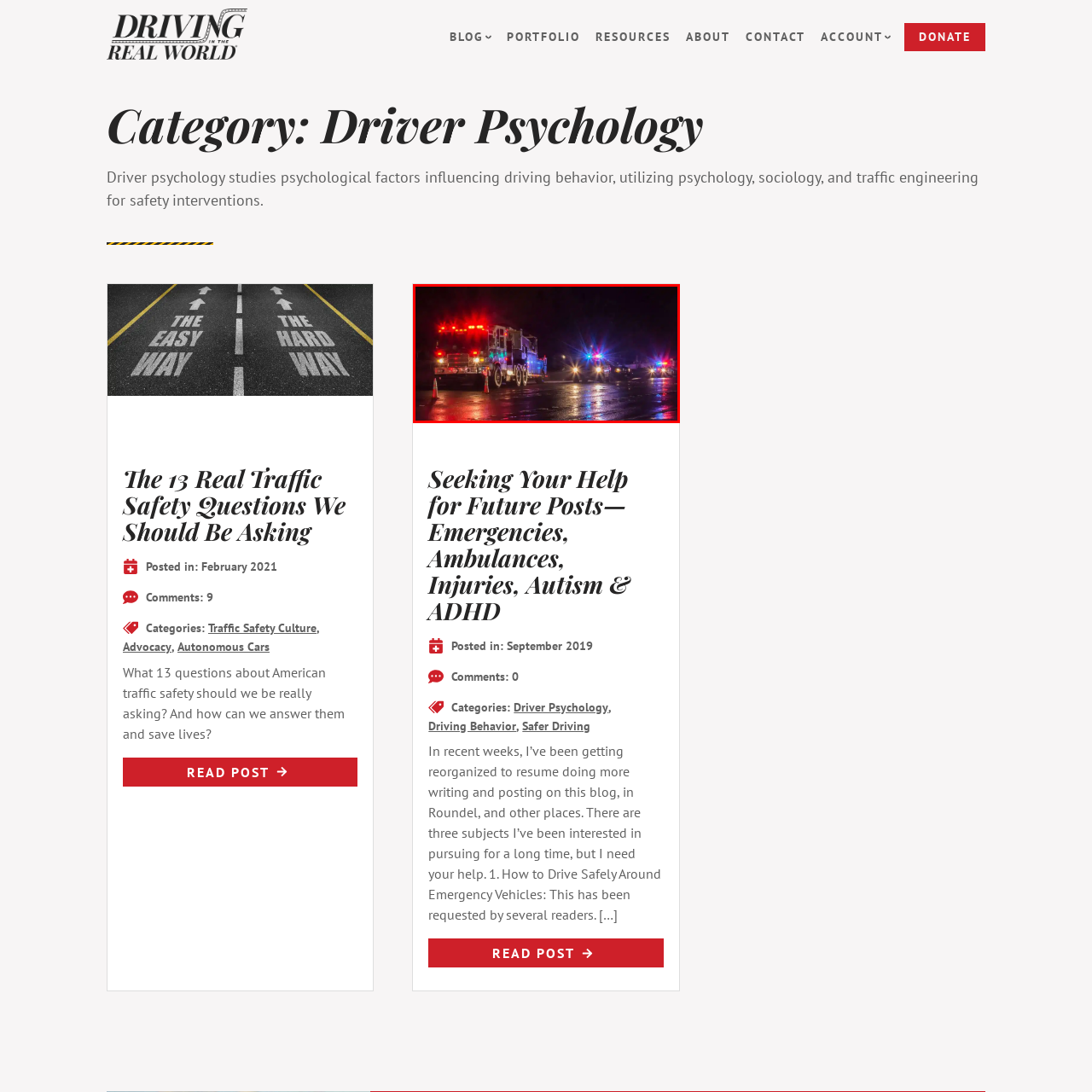Inspect the image surrounded by the red border and give a one-word or phrase answer to the question:
What is the likely topic associated with this image?

driving behavior and safety